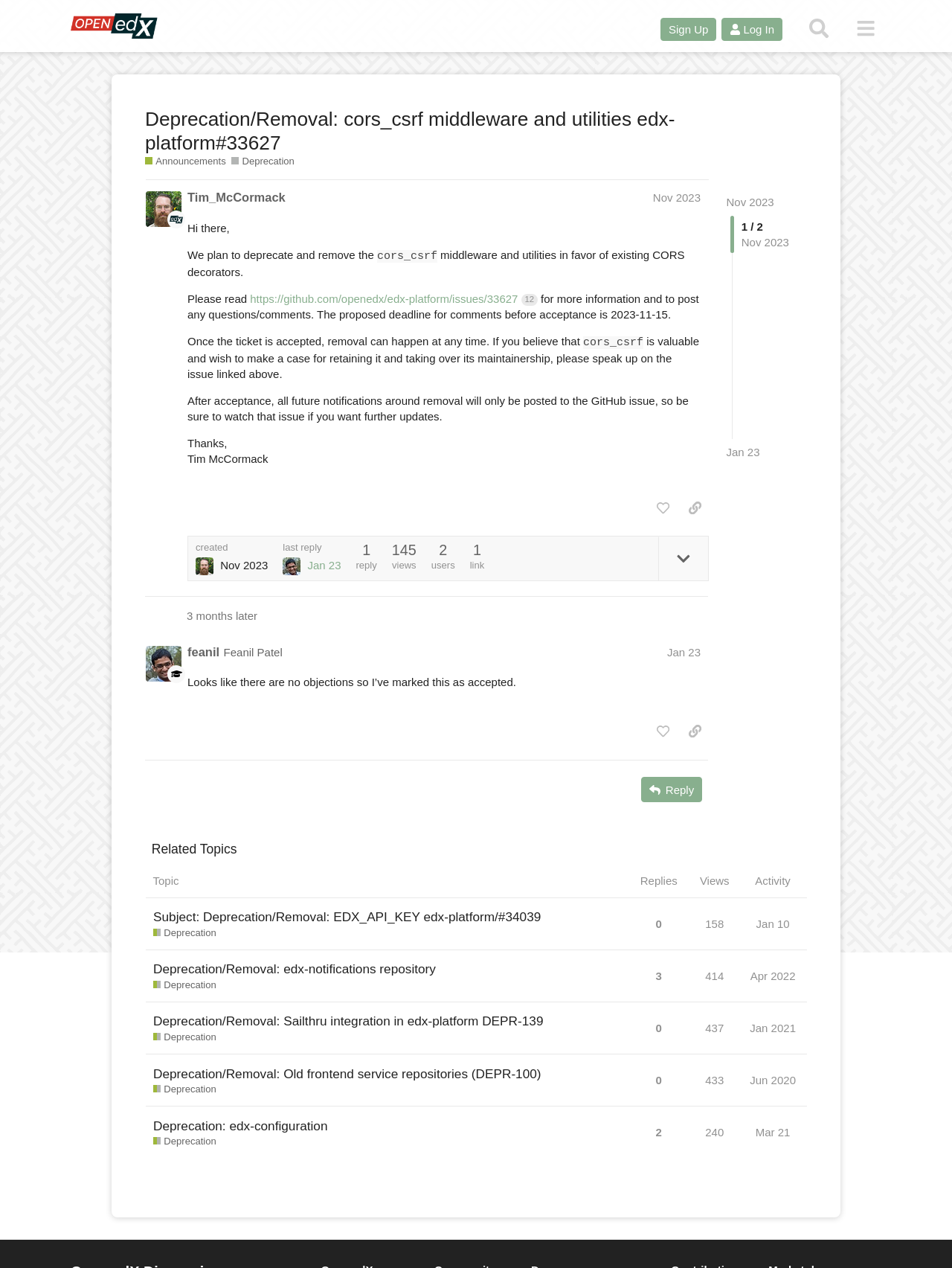Kindly determine the bounding box coordinates for the area that needs to be clicked to execute this instruction: "Reply to the post".

[0.674, 0.613, 0.737, 0.633]